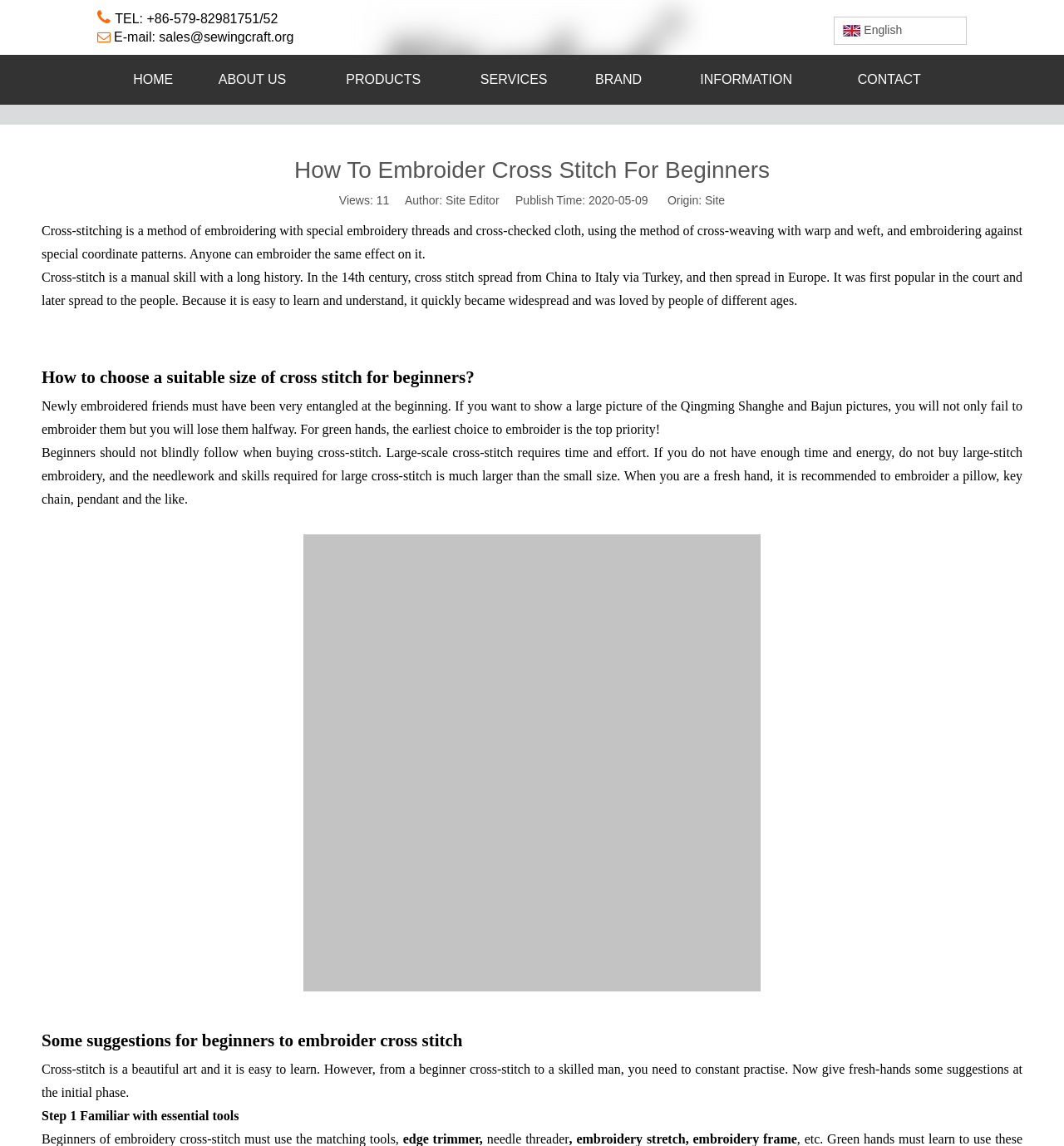Use a single word or phrase to answer the question: 
What is the history of cross-stitching?

Originated in China and spread to Europe